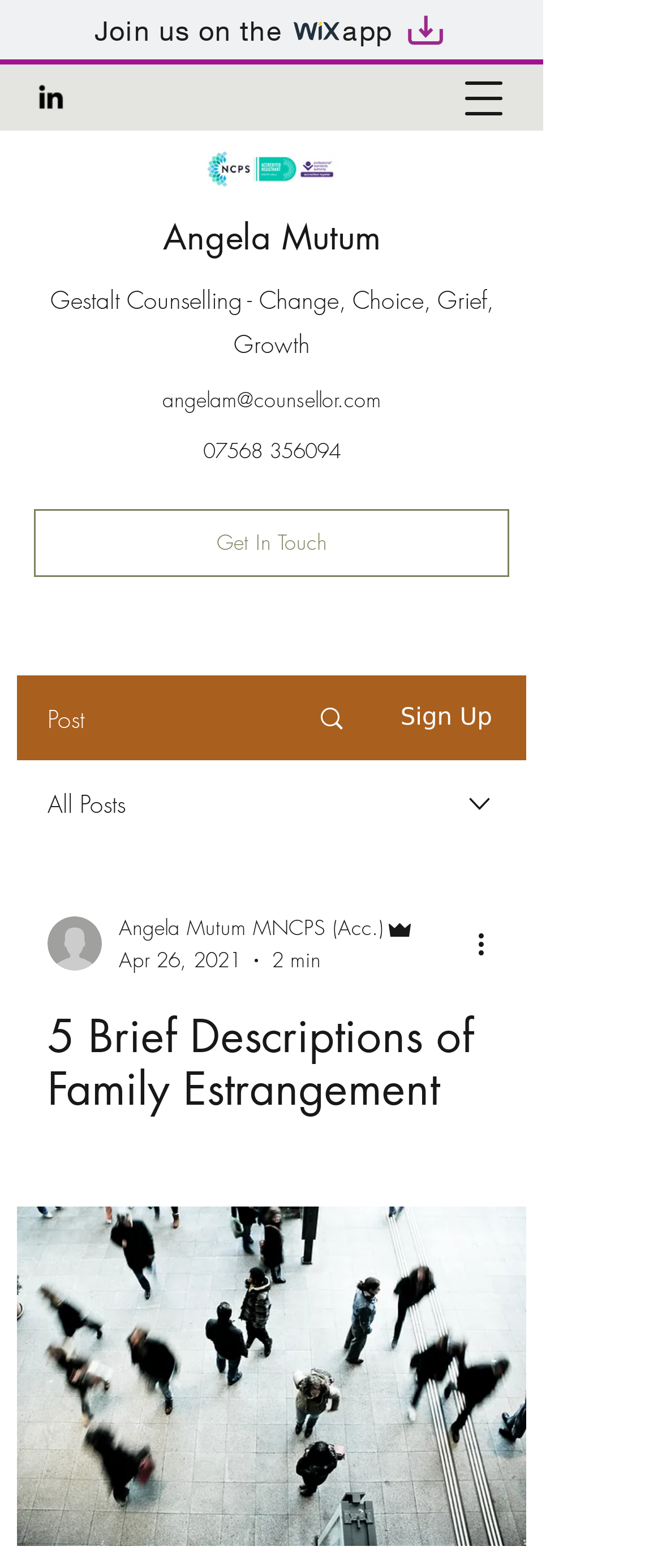Given the description "Get In Touch", determine the bounding box of the corresponding UI element.

[0.051, 0.325, 0.769, 0.368]